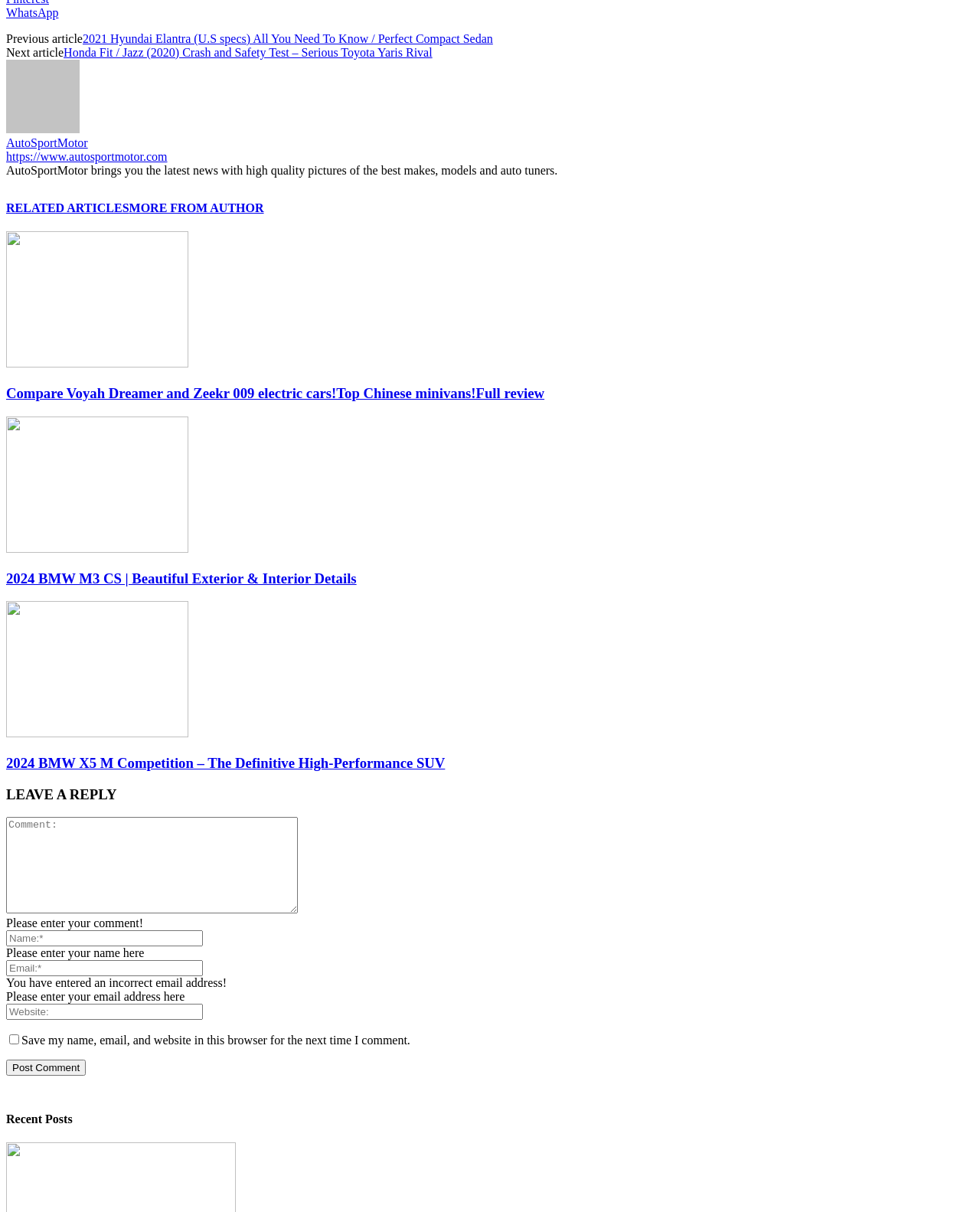Find and indicate the bounding box coordinates of the region you should select to follow the given instruction: "Leave a reply".

[0.006, 0.649, 0.994, 0.662]